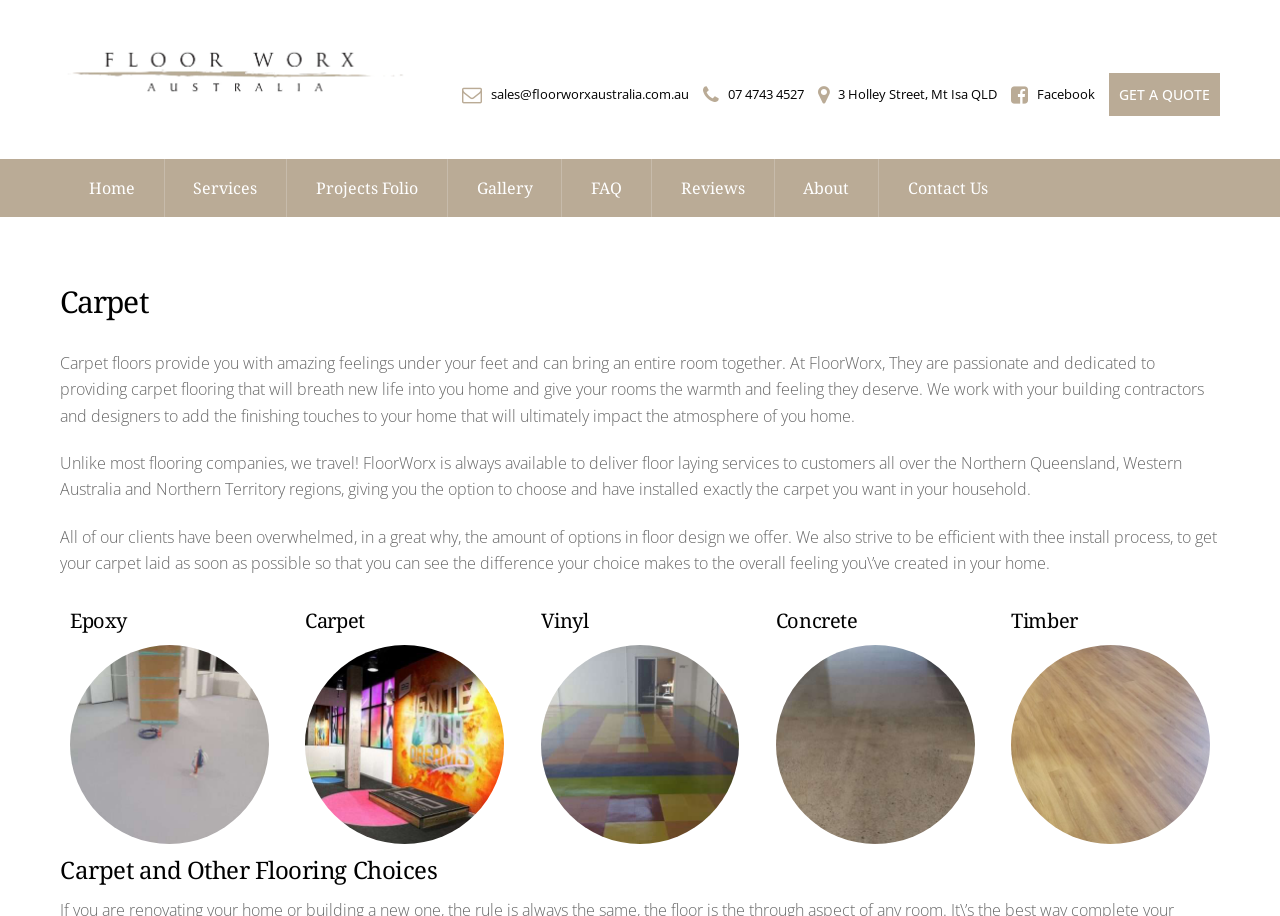Specify the bounding box coordinates of the element's area that should be clicked to execute the given instruction: "Call us at '07 4743 4527'". The coordinates should be four float numbers between 0 and 1, i.e., [left, top, right, bottom].

[0.569, 0.091, 0.628, 0.116]